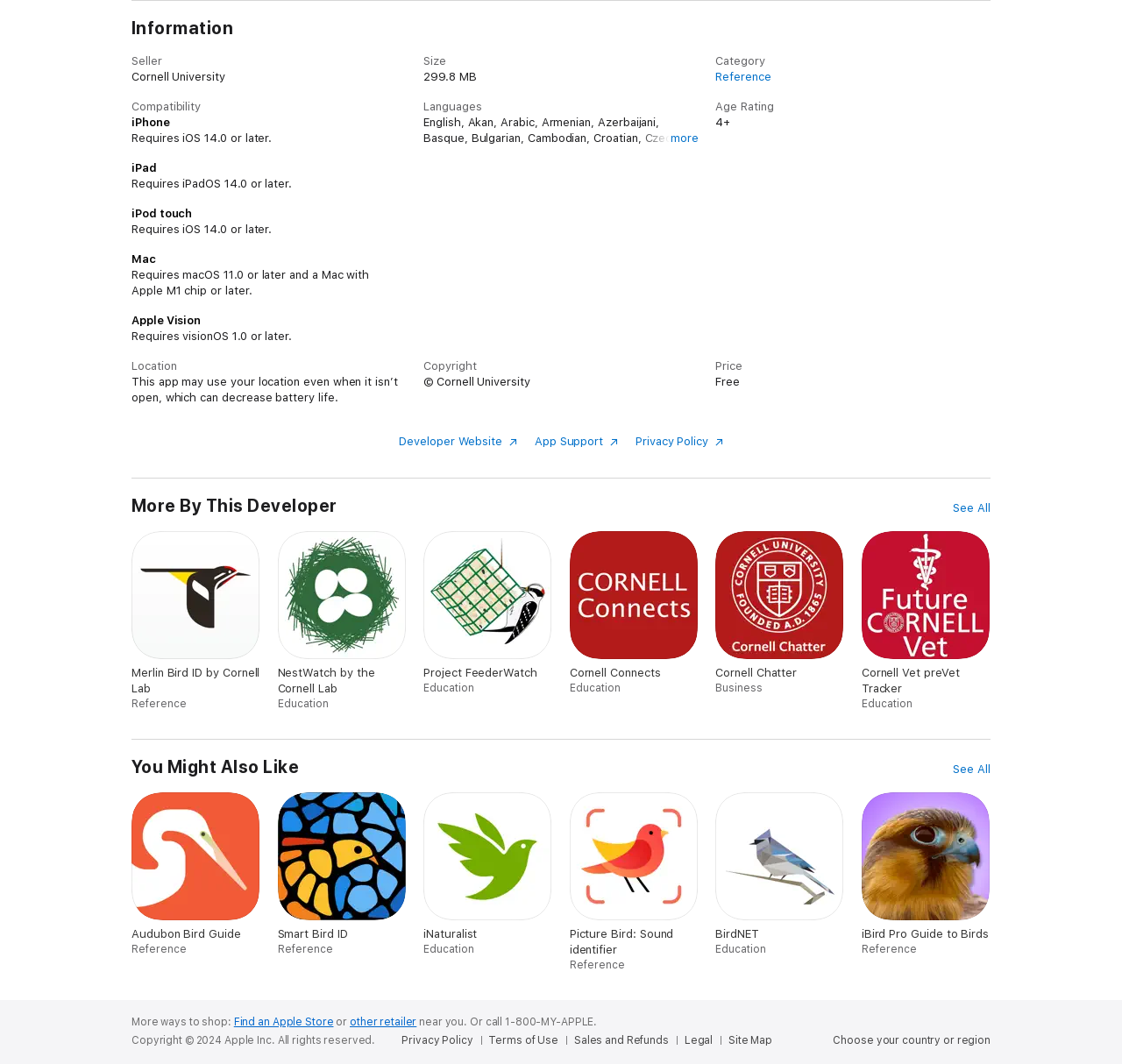Reply to the question with a single word or phrase:
What is the price of this app?

Free